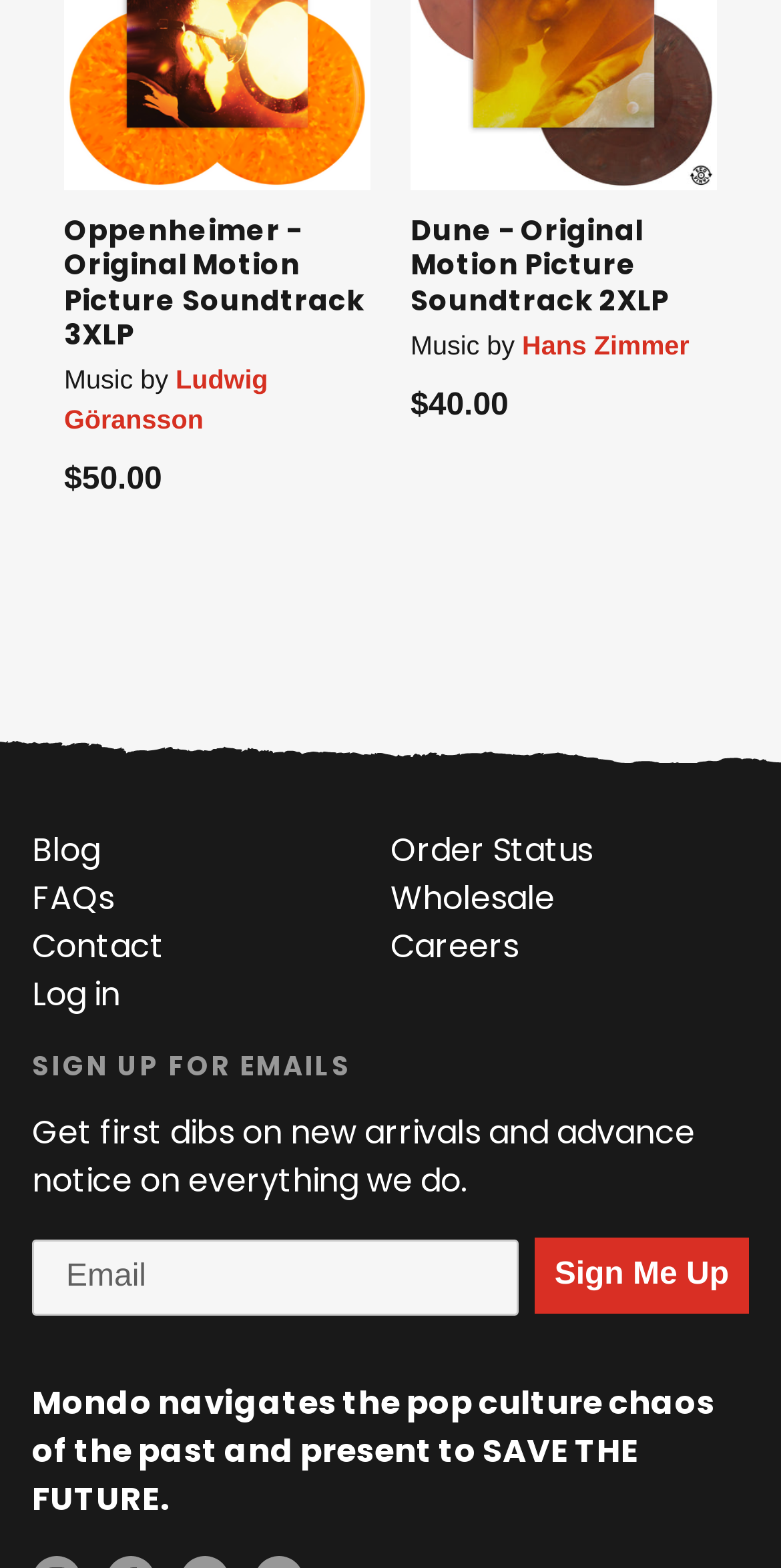Please predict the bounding box coordinates (top-left x, top-left y, bottom-right x, bottom-right y) for the UI element in the screenshot that fits the description: FAQs

[0.041, 0.463, 0.146, 0.494]